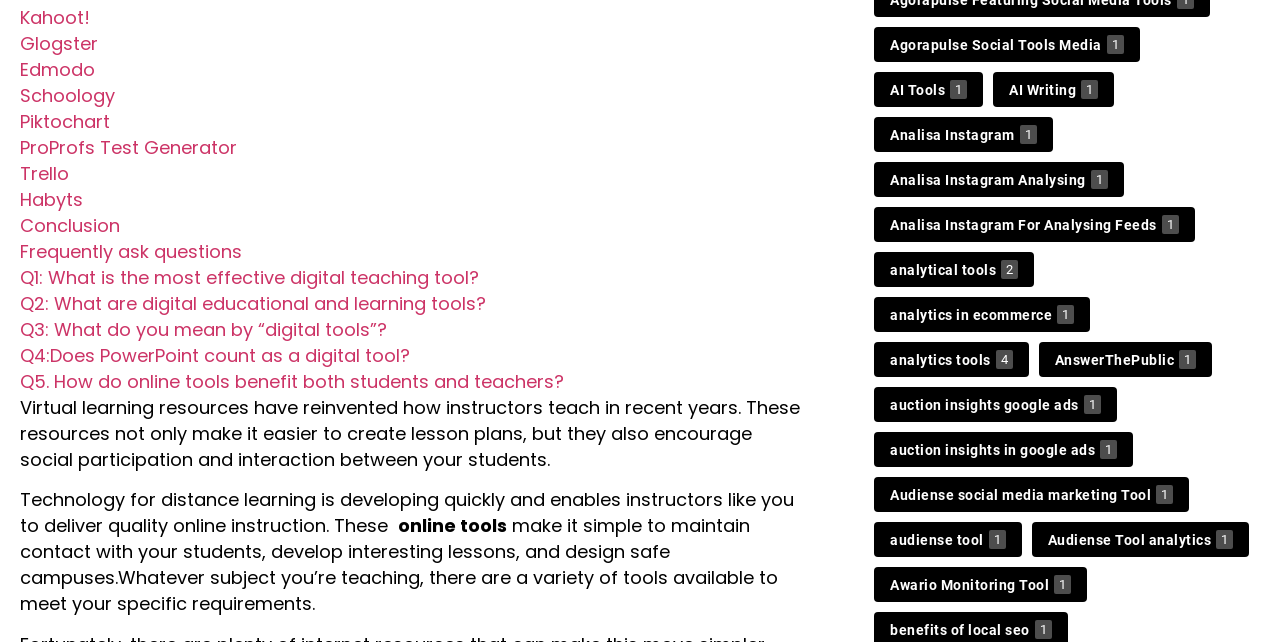Determine the bounding box coordinates of the clickable region to follow the instruction: "Vote up the comment".

None